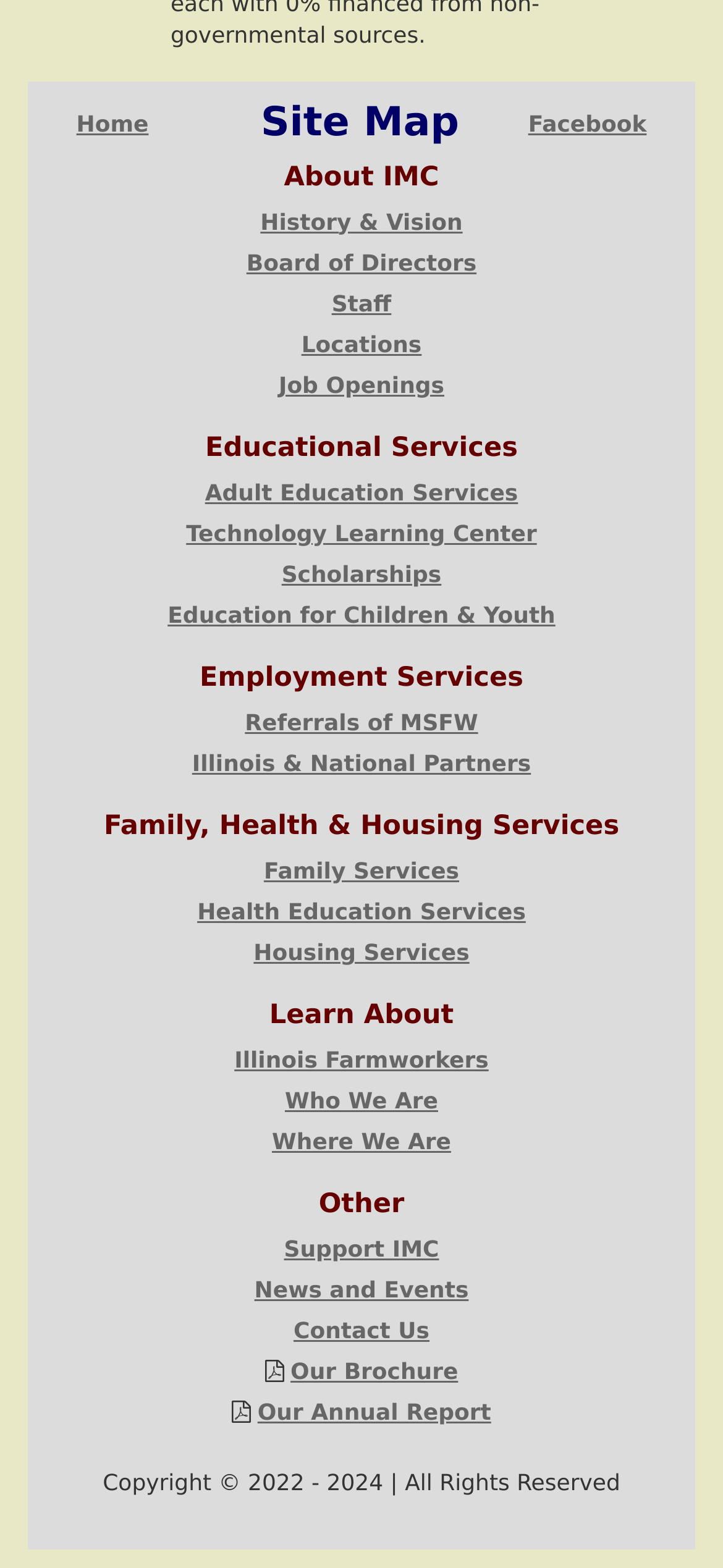Please identify the bounding box coordinates of the area that needs to be clicked to fulfill the following instruction: "Contact Us."

[0.406, 0.84, 0.594, 0.857]